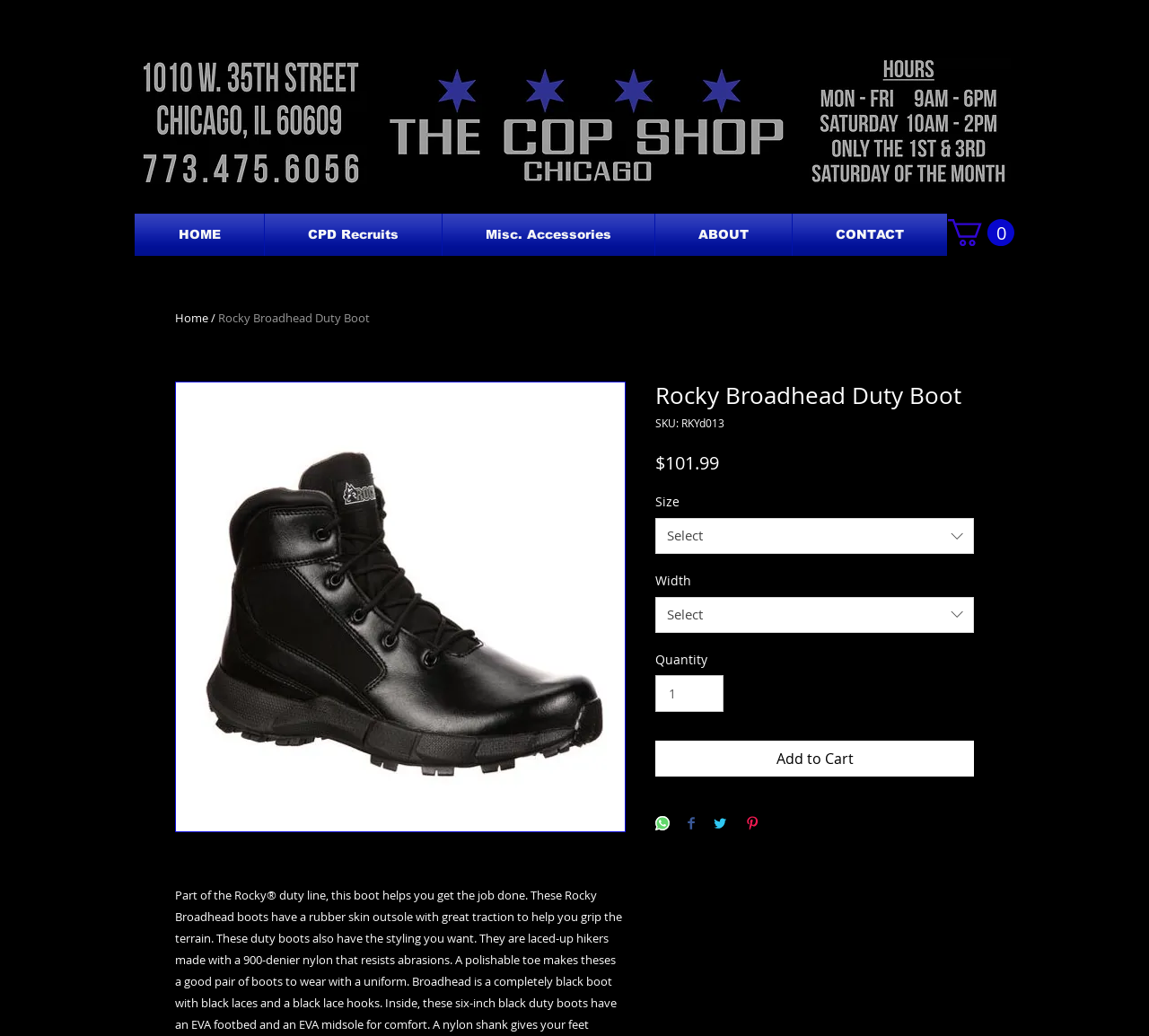What is the name of the boot?
Using the image, provide a concise answer in one word or a short phrase.

Rocky Broadhead Duty Boot